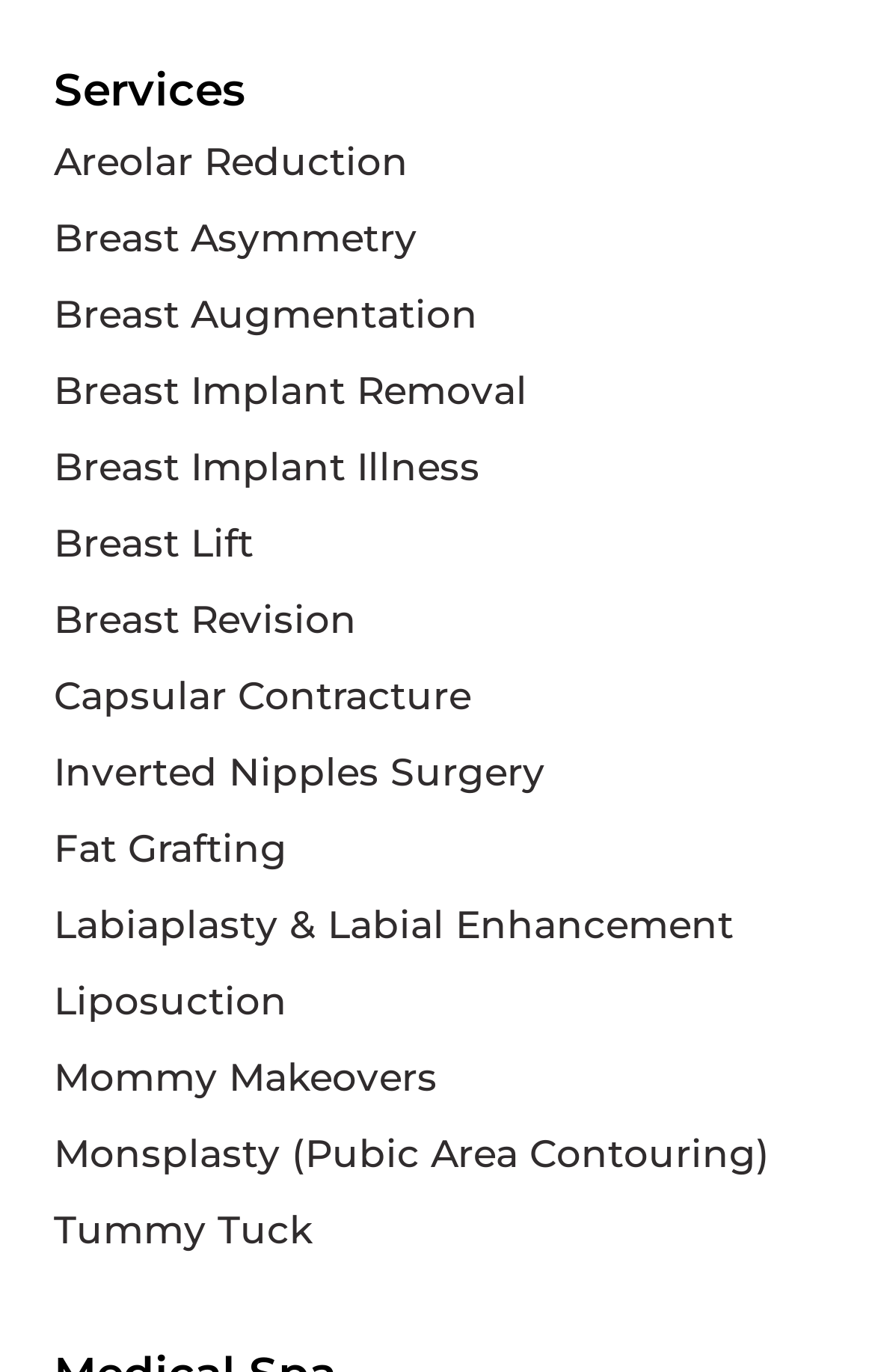Please locate the bounding box coordinates of the element that should be clicked to achieve the given instruction: "Click on Breast Augmentation".

[0.062, 0.202, 0.938, 0.257]